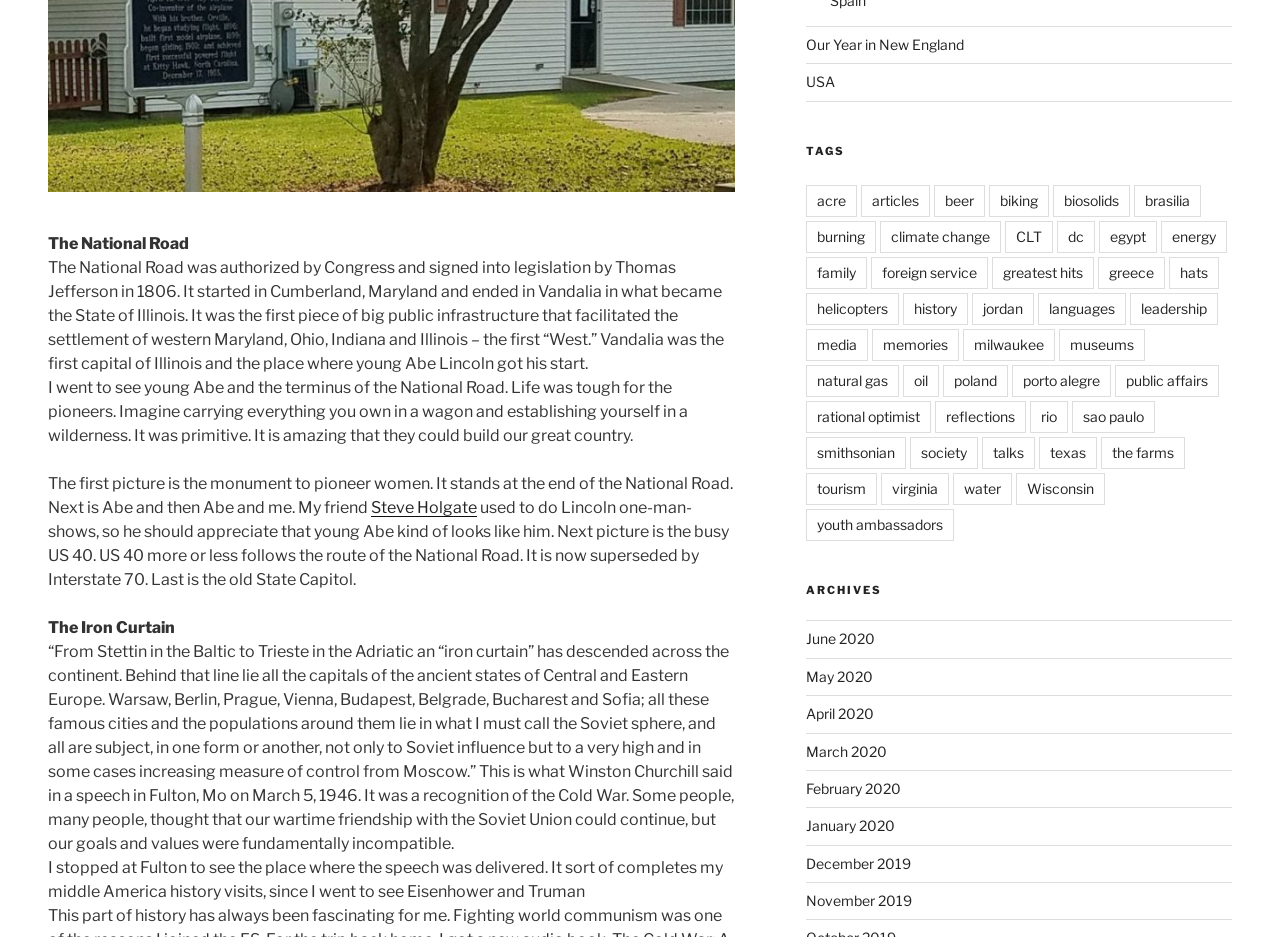Please answer the following question using a single word or phrase: 
What is the type of infrastructure mentioned as being facilitated by The National Road?

Public infrastructure